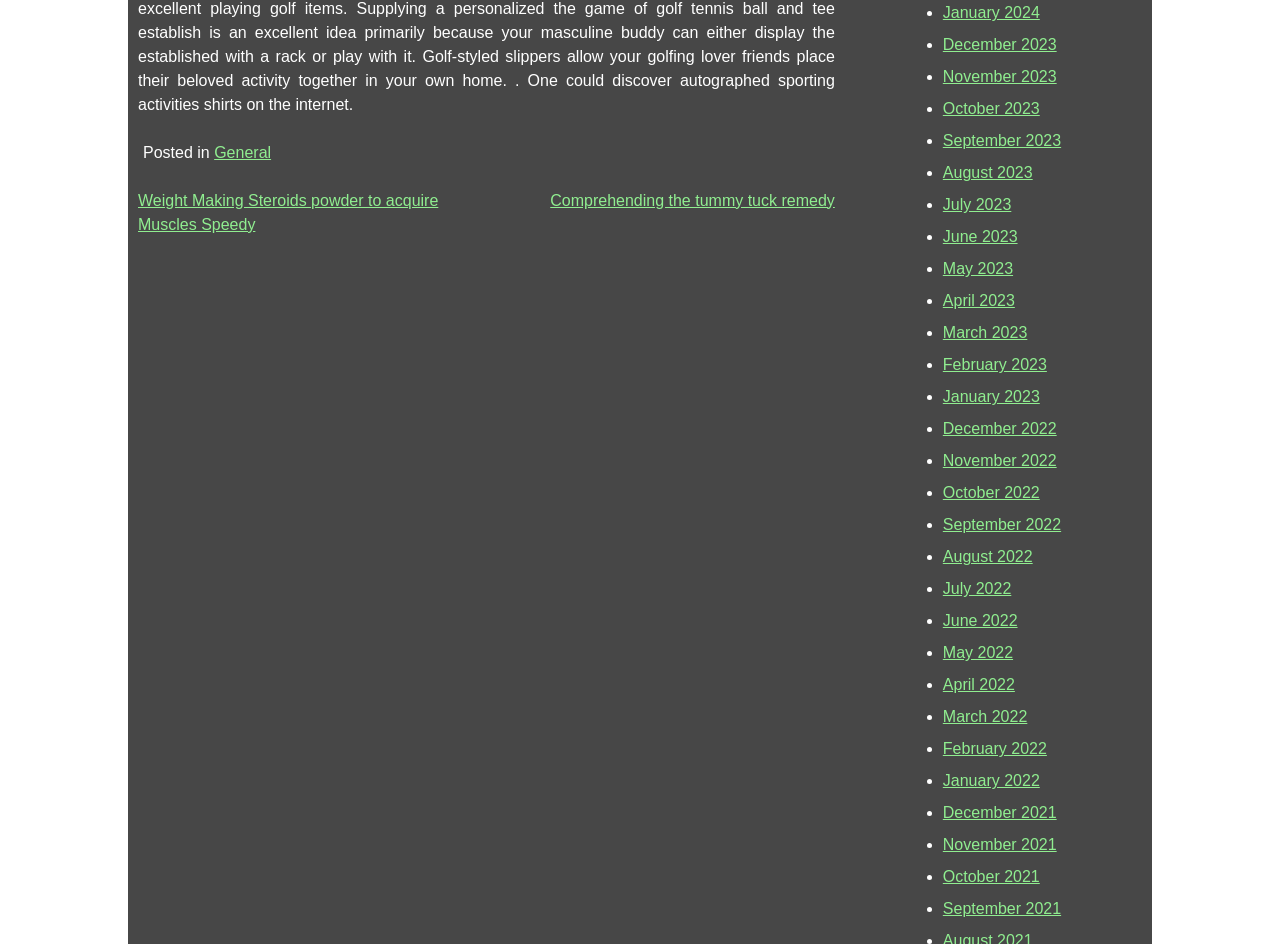For the following element description, predict the bounding box coordinates in the format (top-left x, top-left y, bottom-right x, bottom-right y). All values should be floating point numbers between 0 and 1. Description: October 2023

[0.737, 0.106, 0.812, 0.124]